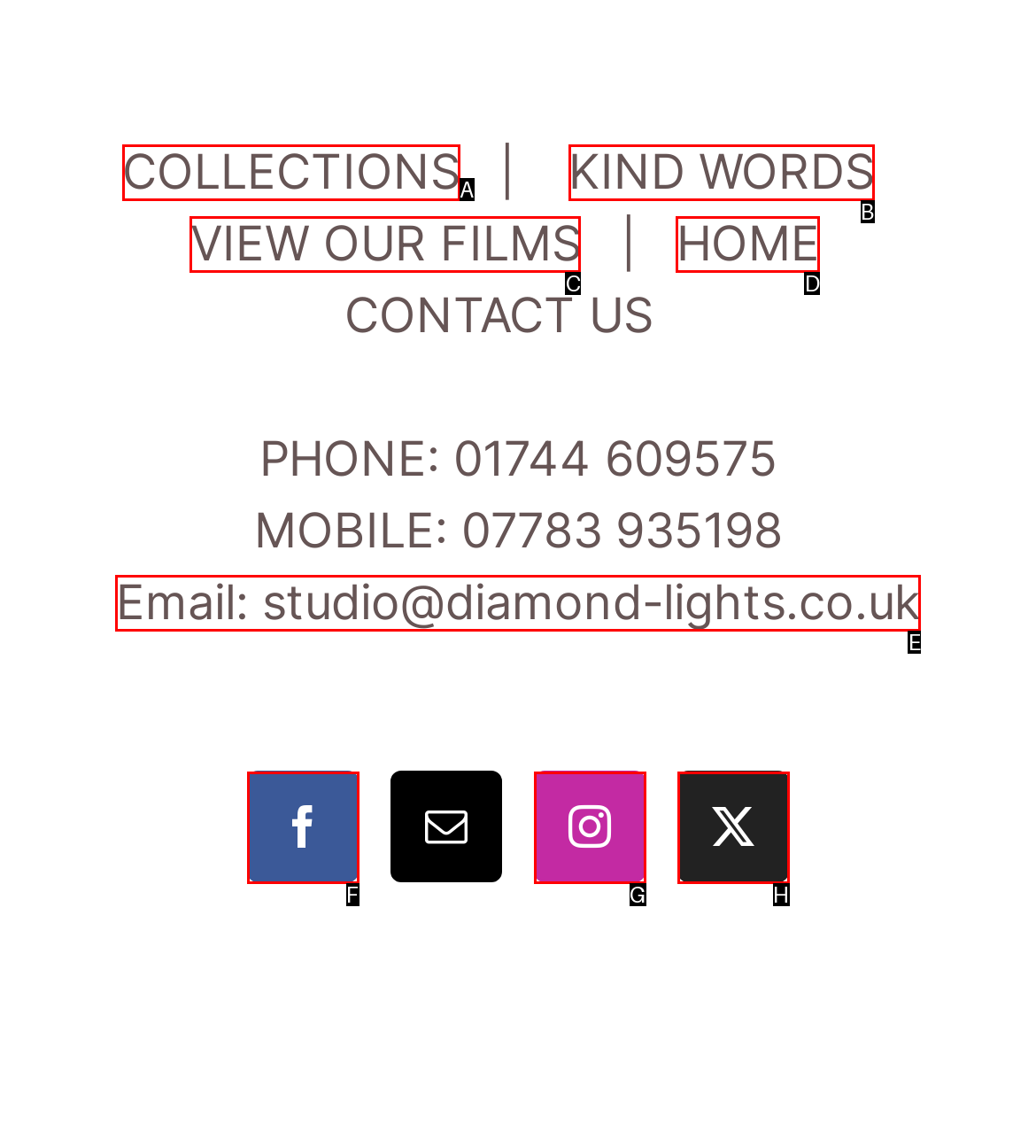Select the HTML element that matches the description: View our films. Provide the letter of the chosen option as your answer.

C